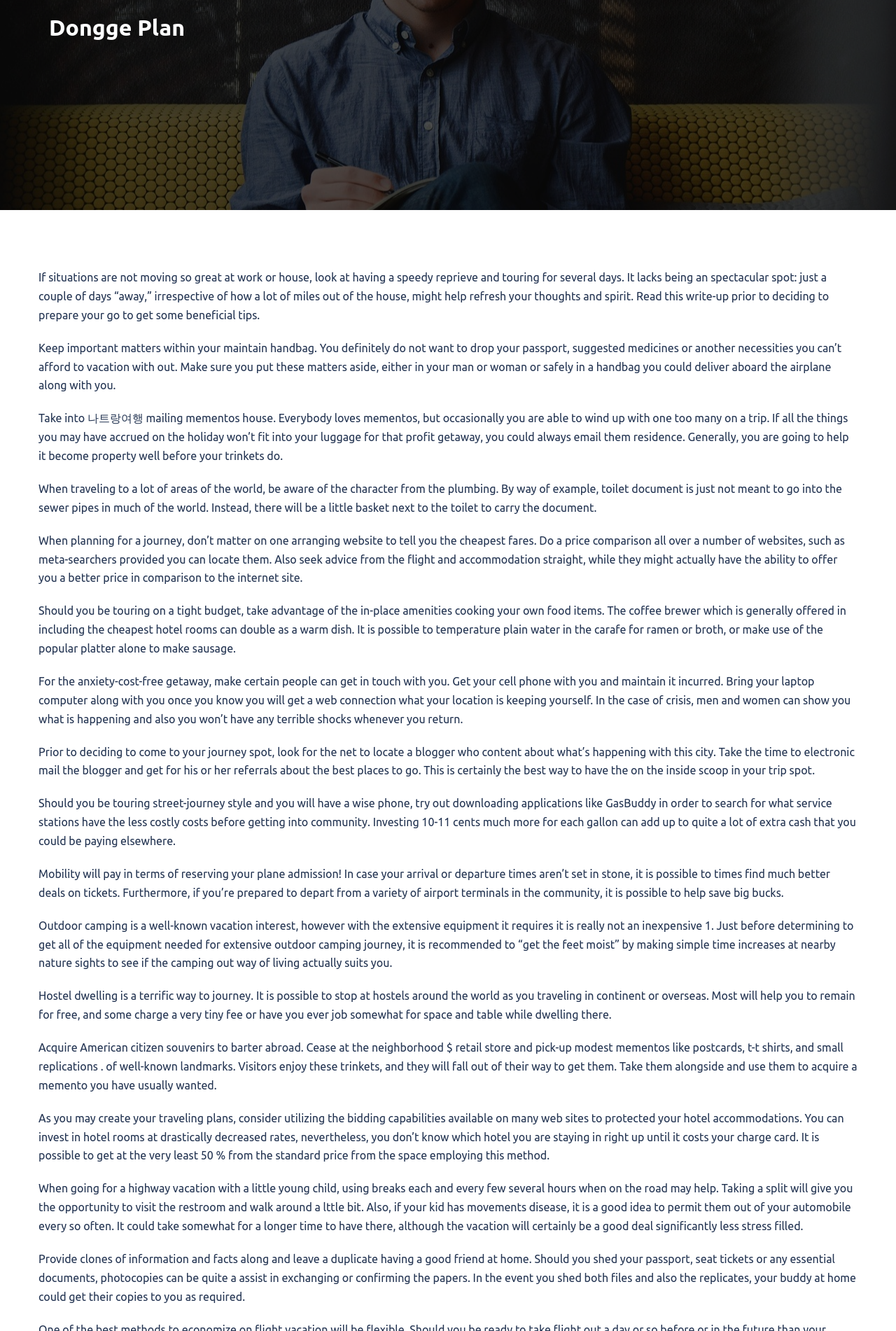What is the first travel tip mentioned?
Using the information from the image, give a concise answer in one word or a short phrase.

Take a quick reprieve